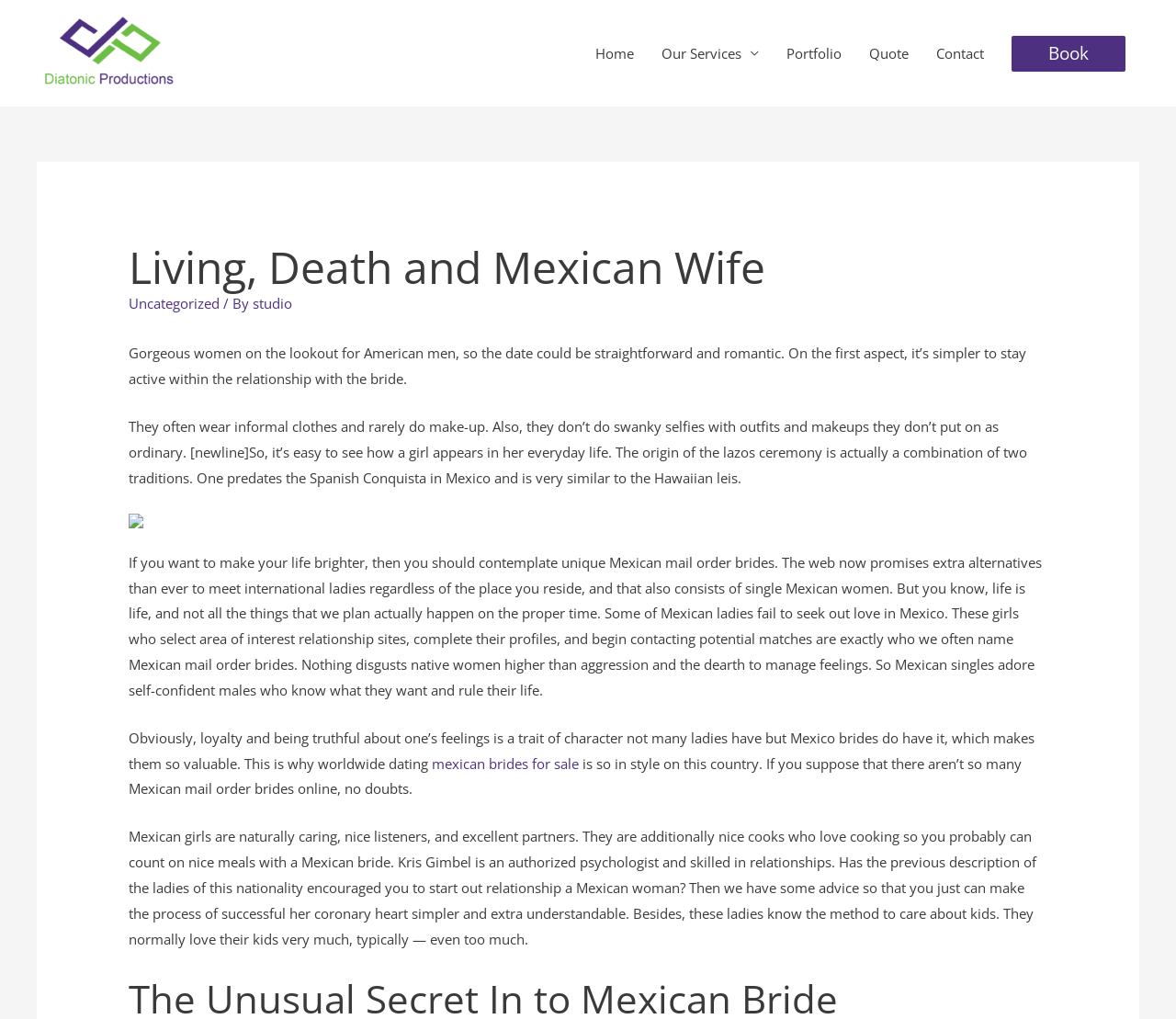Pinpoint the bounding box coordinates of the element you need to click to execute the following instruction: "Click the 'Quote' link". The bounding box should be represented by four float numbers between 0 and 1, in the format [left, top, right, bottom].

[0.727, 0.025, 0.784, 0.079]